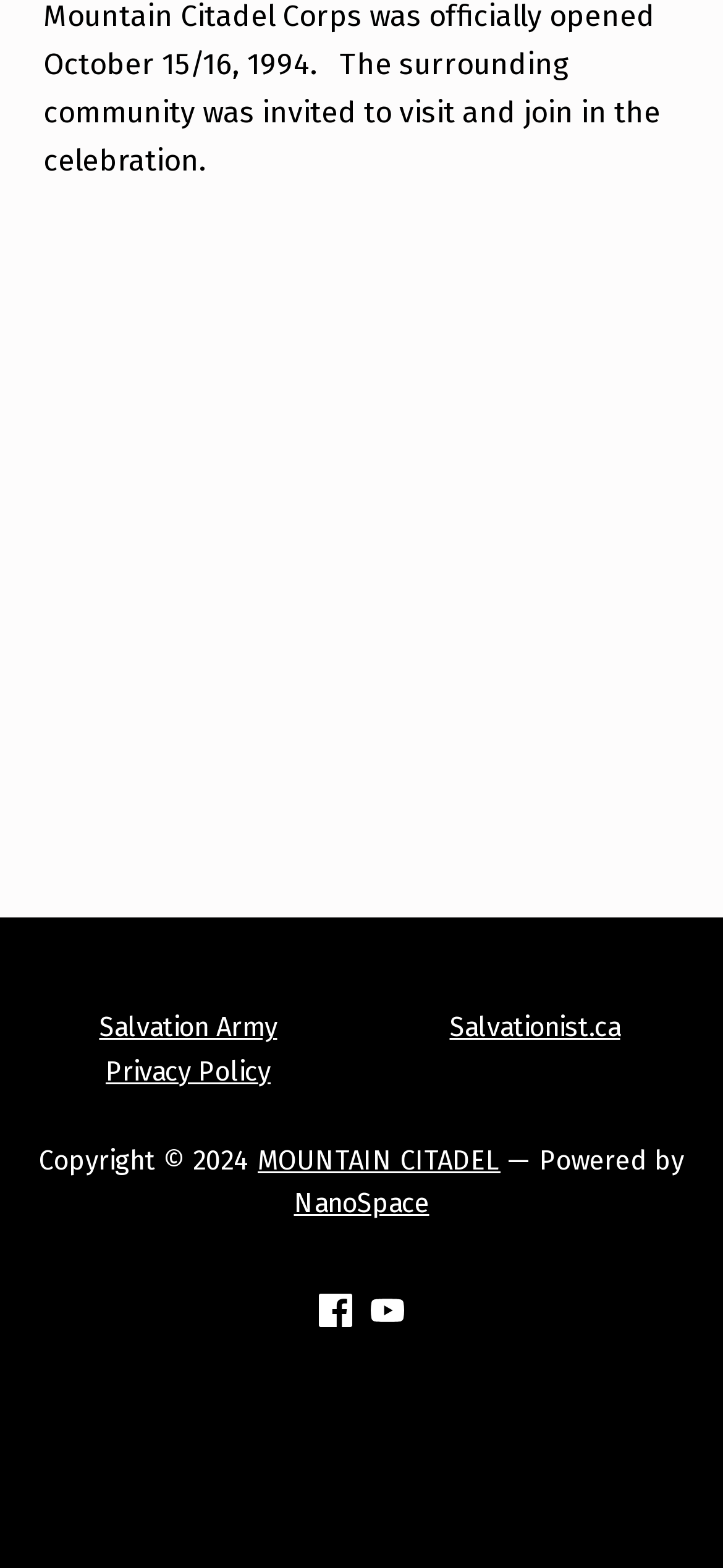Identify the bounding box for the described UI element: "Salvationist.ca".

[0.622, 0.645, 0.858, 0.666]